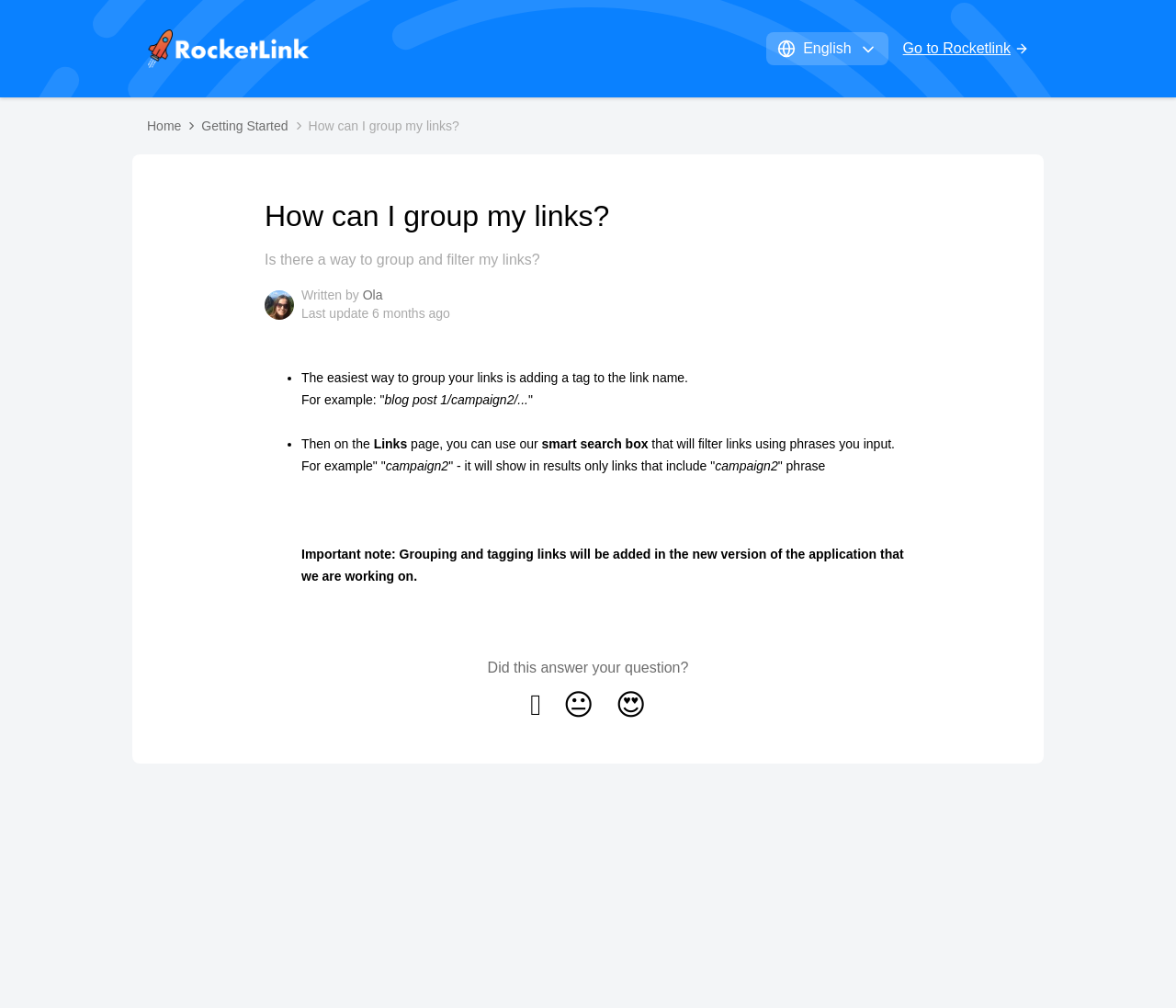Please give a concise answer to this question using a single word or phrase: 
What is the language of the webpage?

English